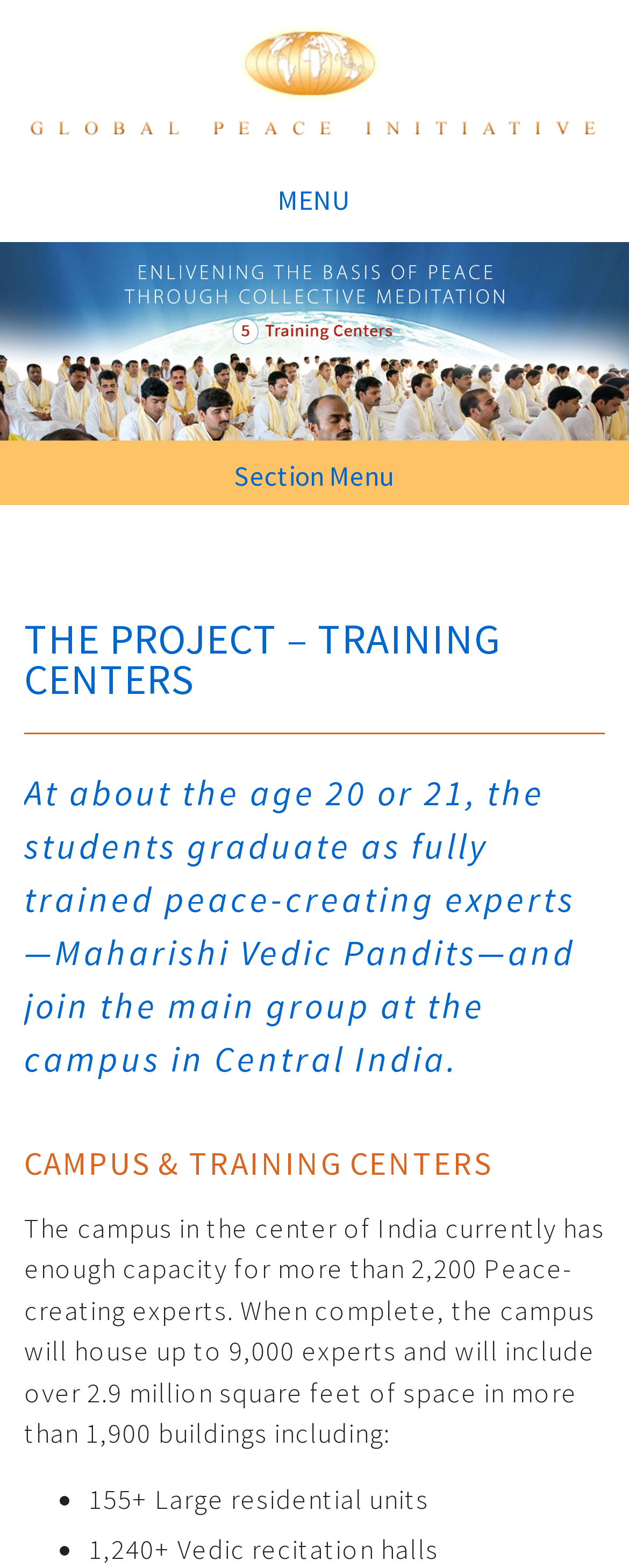Find the bounding box coordinates of the UI element according to this description: "Menu".

[0.403, 0.107, 0.597, 0.148]